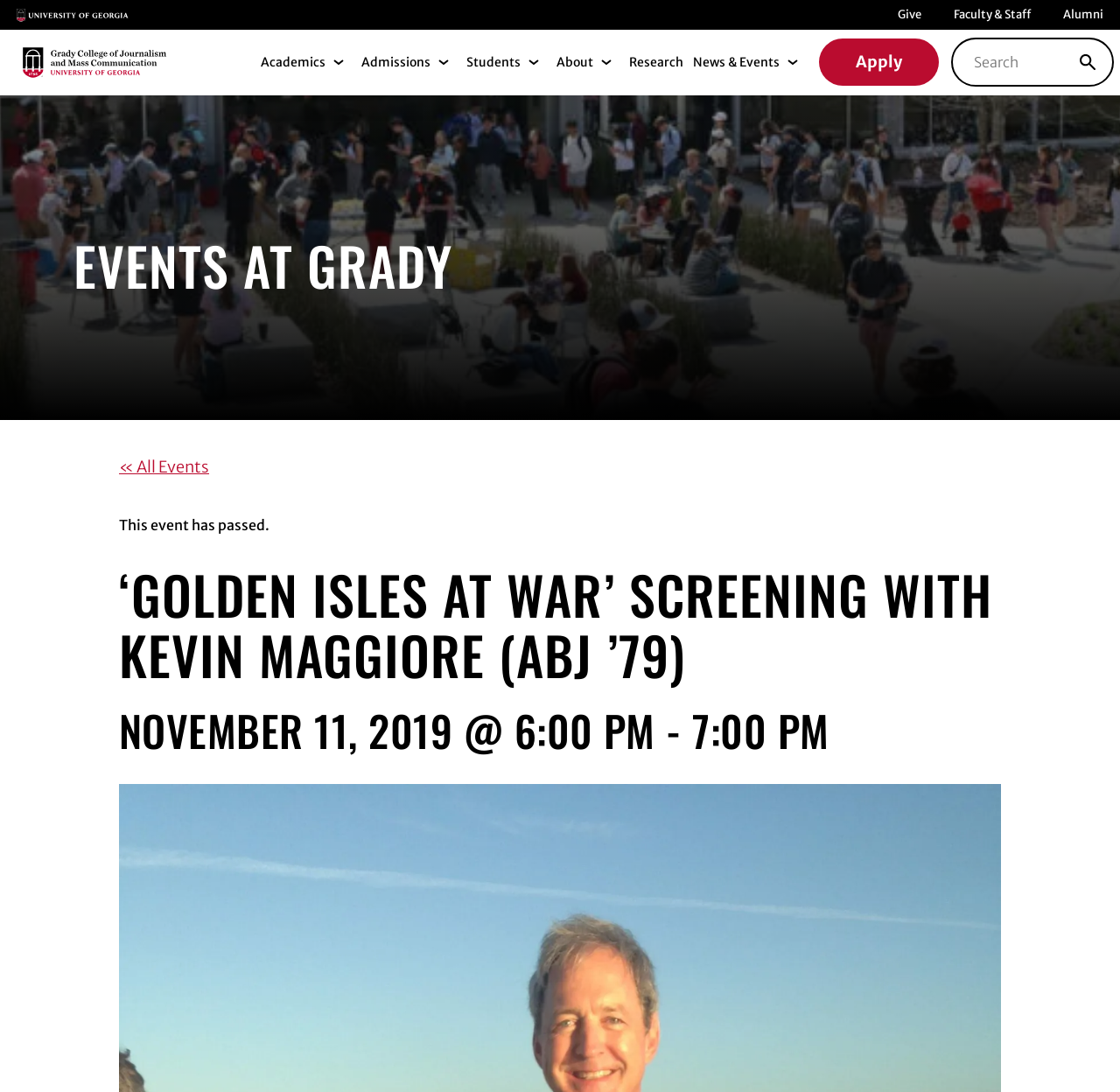Can you extract the primary headline text from the webpage?

EVENTS AT GRADY